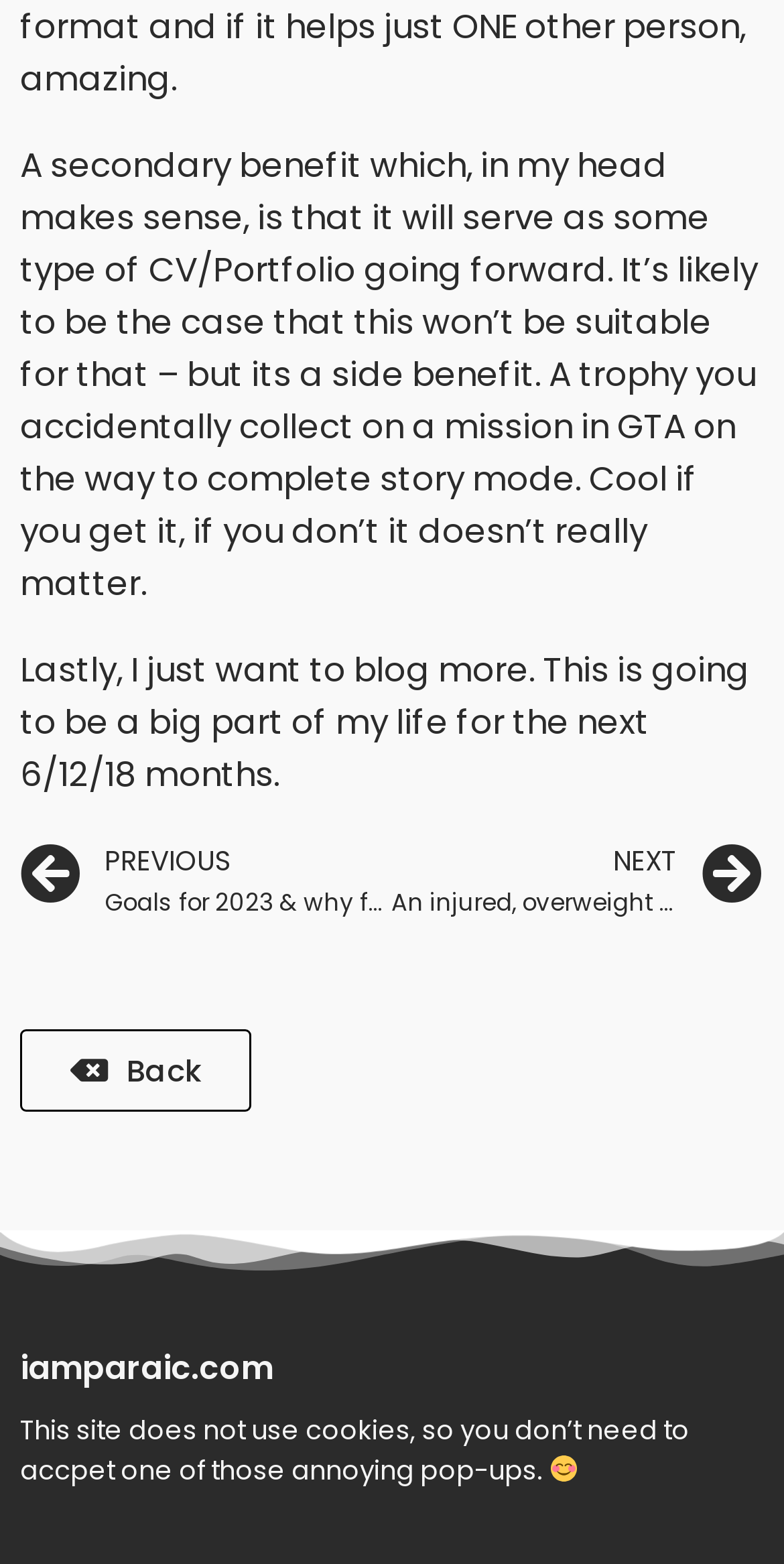Respond with a single word or short phrase to the following question: 
What is the emotional tone of the website?

Positive